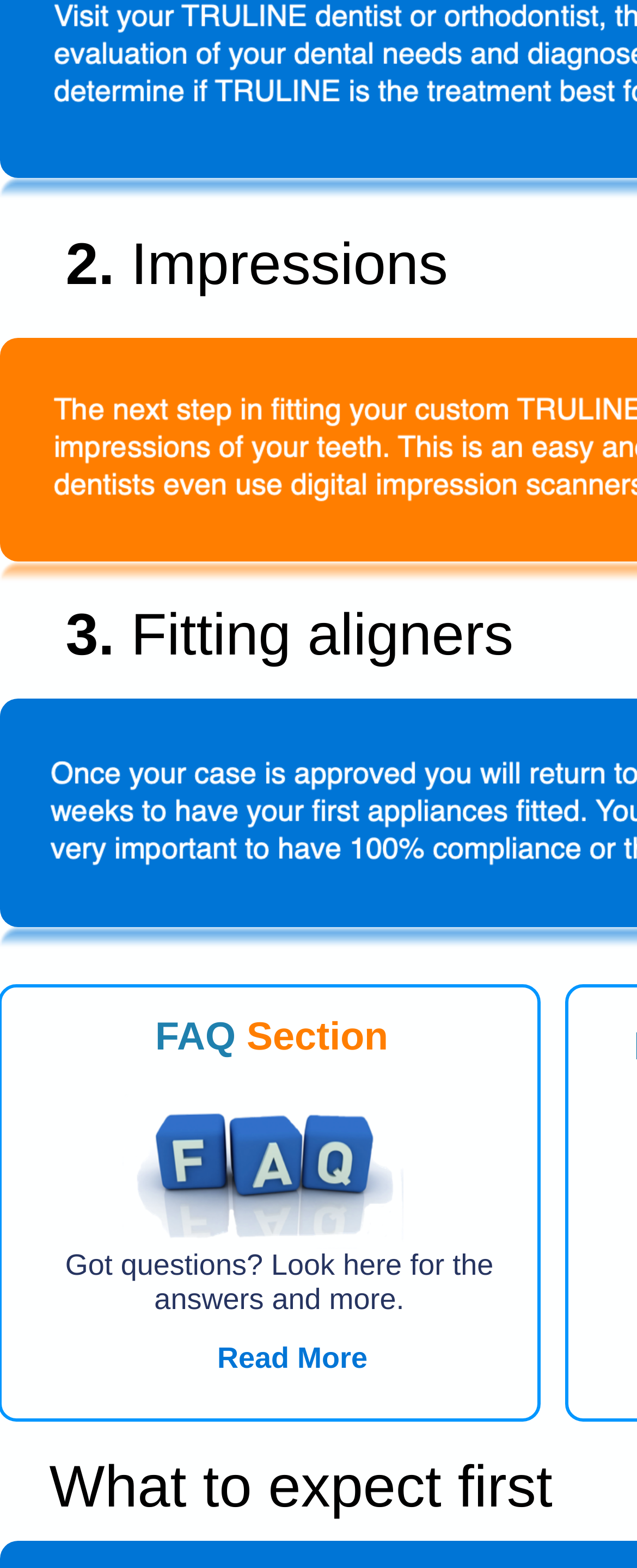Respond to the question below with a single word or phrase:
What is the call-to-action below the FAQ section?

Read More